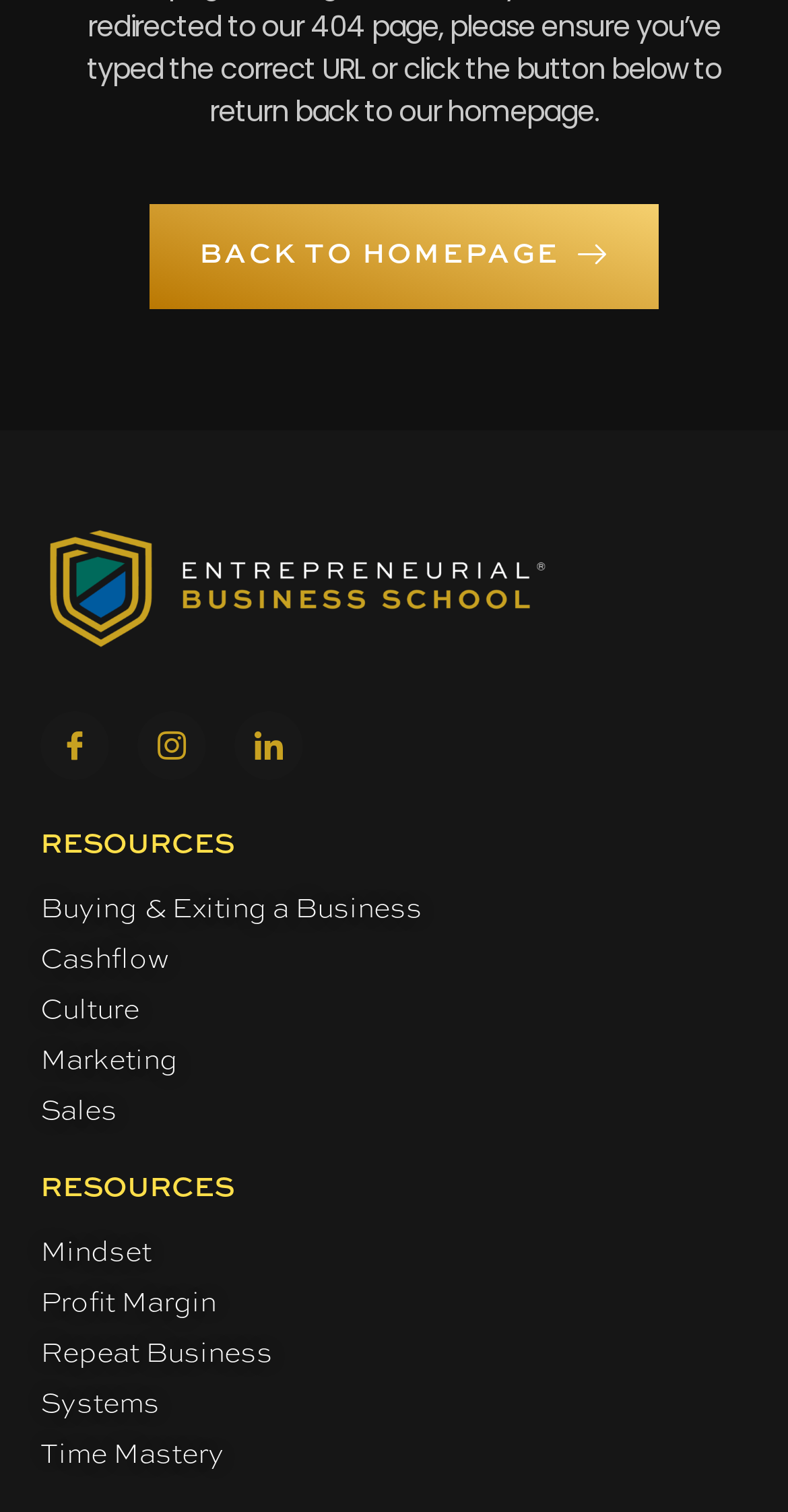Using the provided description Systems, find the bounding box coordinates for the UI element. Provide the coordinates in (top-left x, top-left y, bottom-right x, bottom-right y) format, ensuring all values are between 0 and 1.

[0.051, 0.915, 0.949, 0.943]